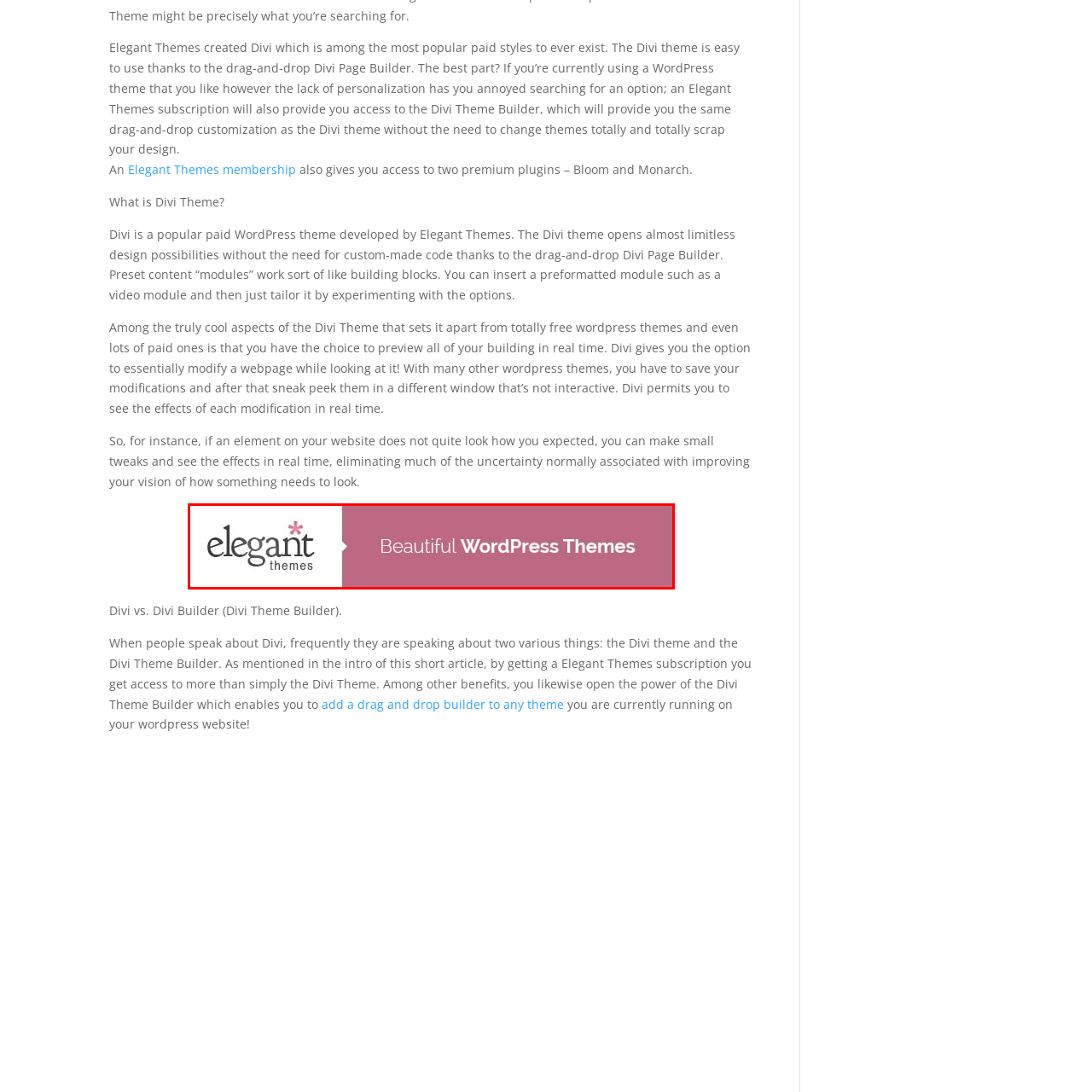What is the flagship product of Elegant Themes?
Review the image marked by the red bounding box and deliver a detailed response to the question.

According to the caption, Elegant Themes is renowned for its flagship product, the Divi theme, which allows users to create customizable and visually appealing websites using an intuitive drag-and-drop page builder.